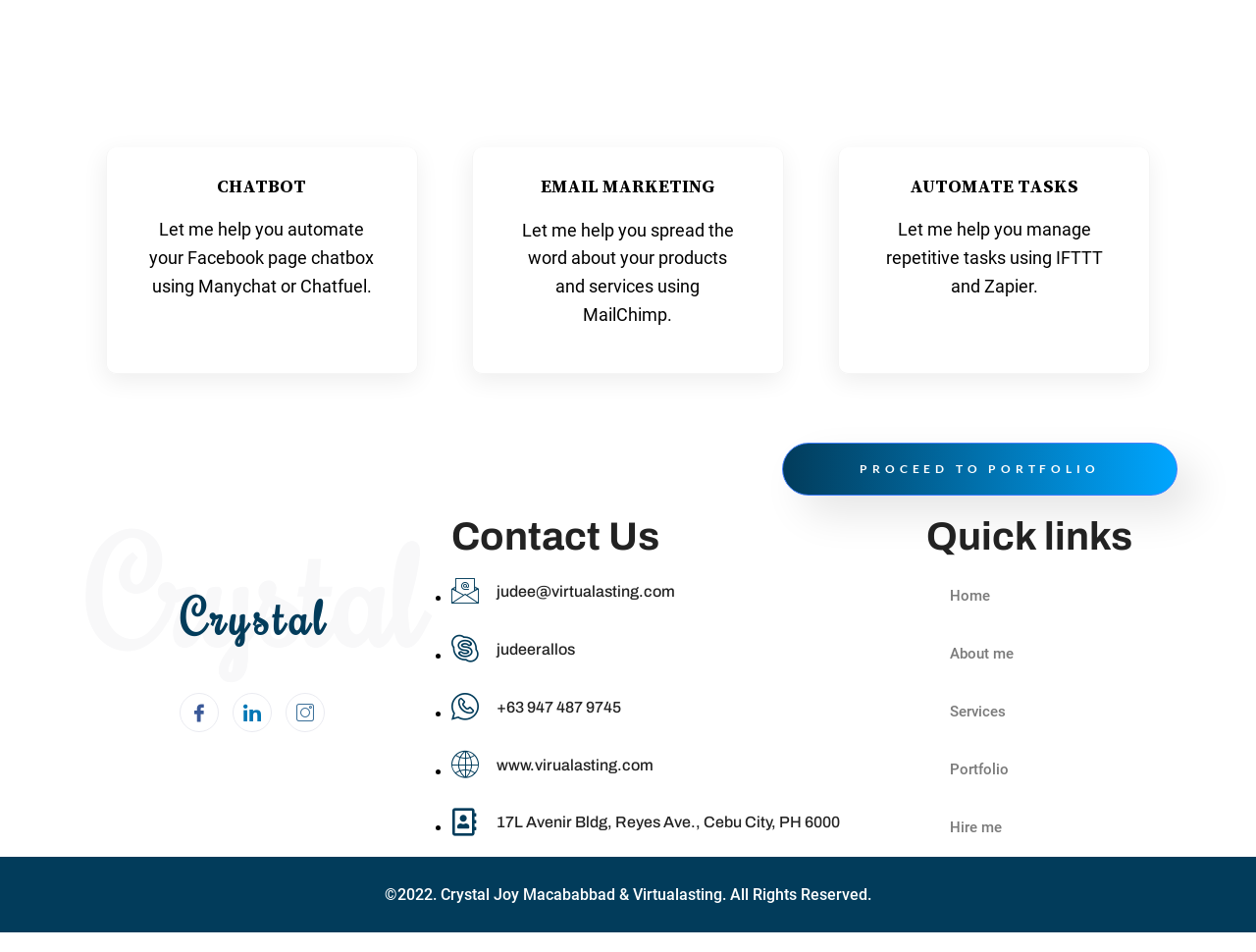Could you provide the bounding box coordinates for the portion of the screen to click to complete this instruction: "Contact Judee via email"?

[0.359, 0.606, 0.537, 0.636]